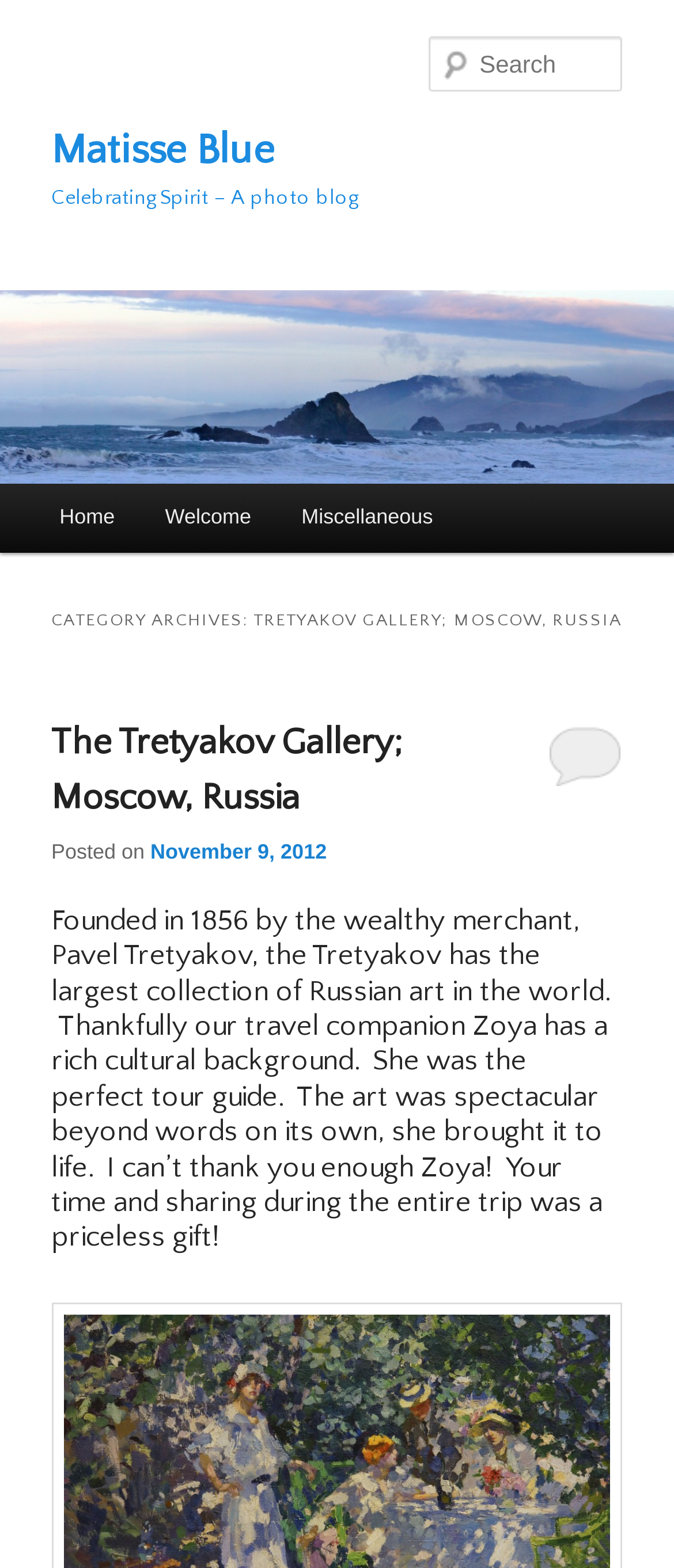Please identify the bounding box coordinates of the element on the webpage that should be clicked to follow this instruction: "View Home page". The bounding box coordinates should be given as four float numbers between 0 and 1, formatted as [left, top, right, bottom].

[0.051, 0.309, 0.208, 0.353]